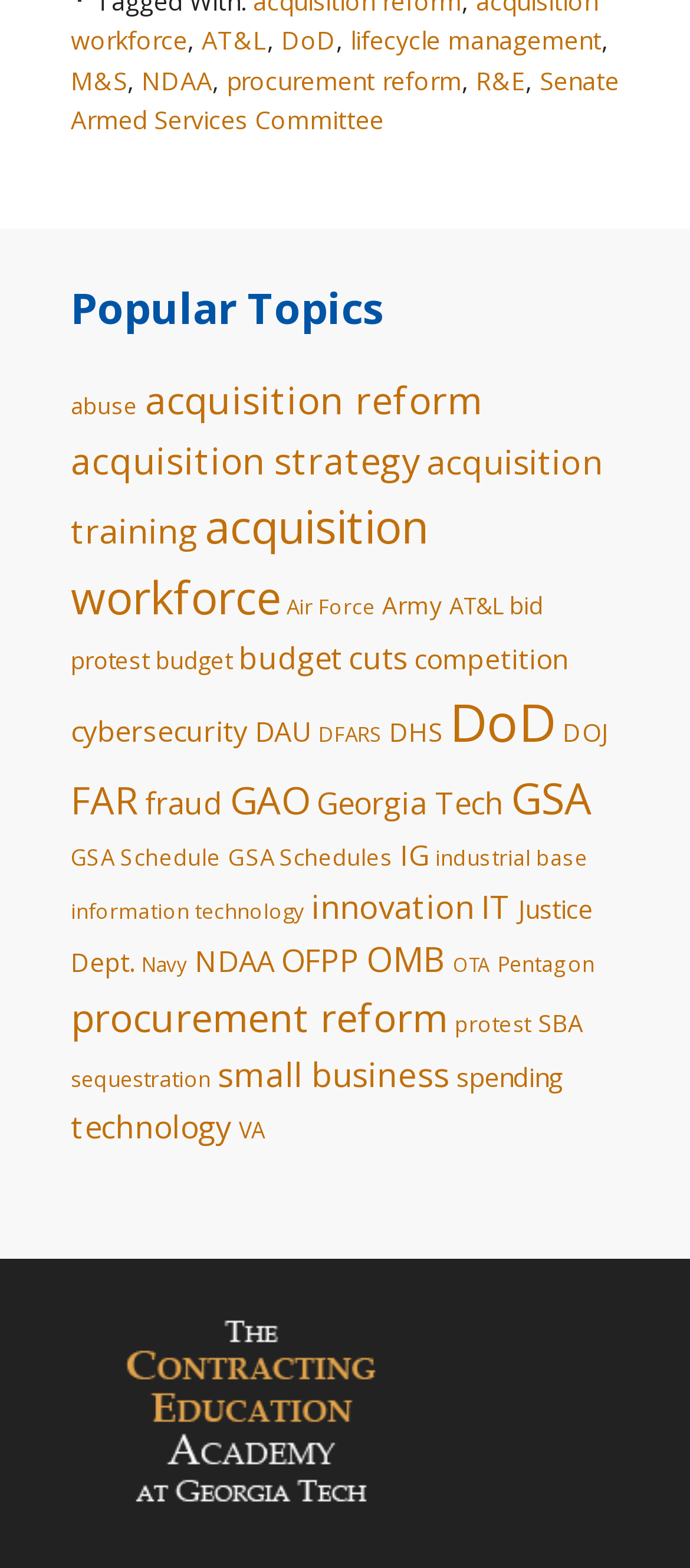How many links are related to the military?
Look at the image and respond with a single word or a short phrase.

5